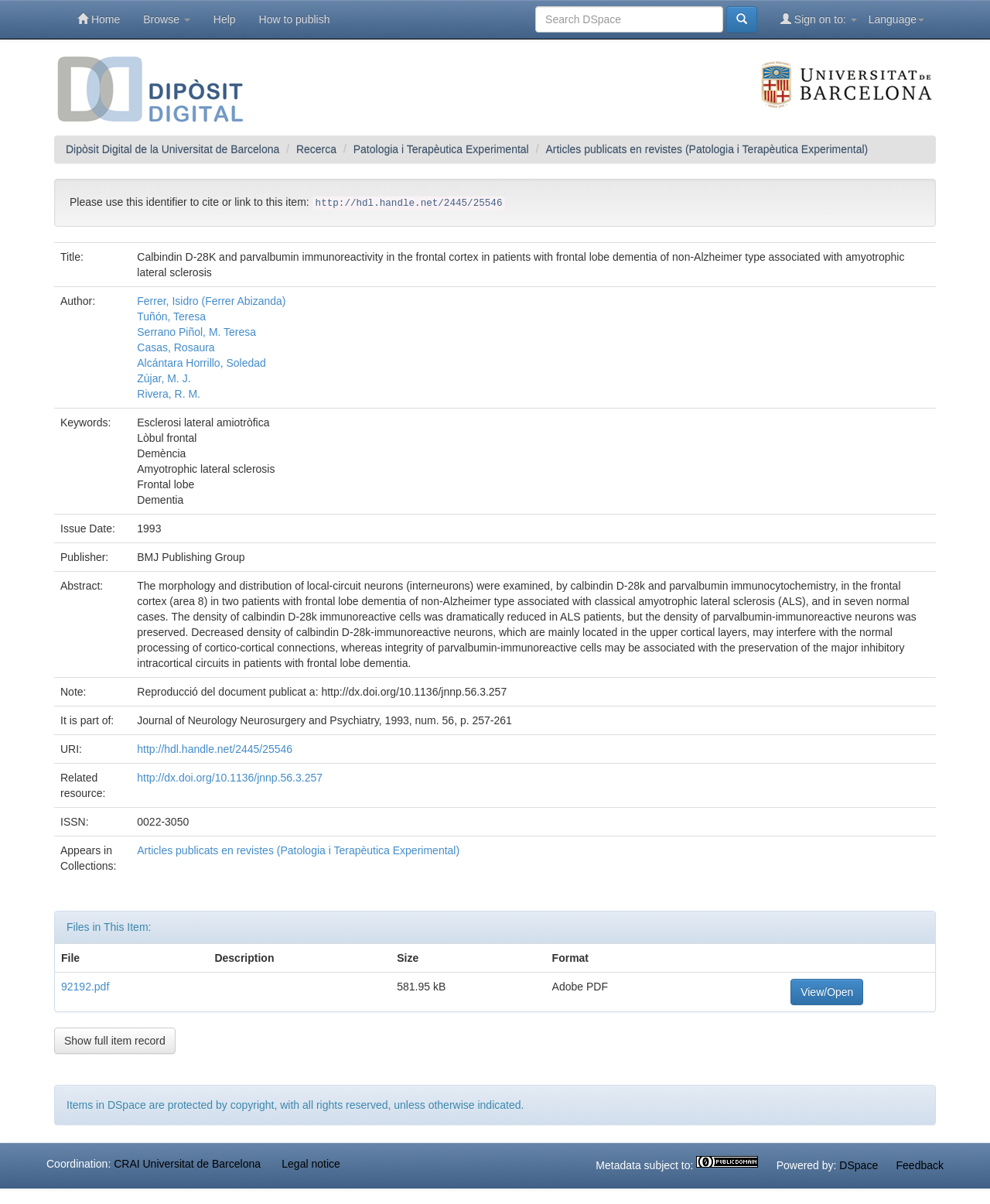Identify the bounding box coordinates of the clickable section necessary to follow the following instruction: "Click on the 'Articles publicats en revistes (Patologia i Terapèutica Experimental)' link". The coordinates should be presented as four float numbers from 0 to 1, i.e., [left, top, right, bottom].

[0.551, 0.119, 0.877, 0.129]